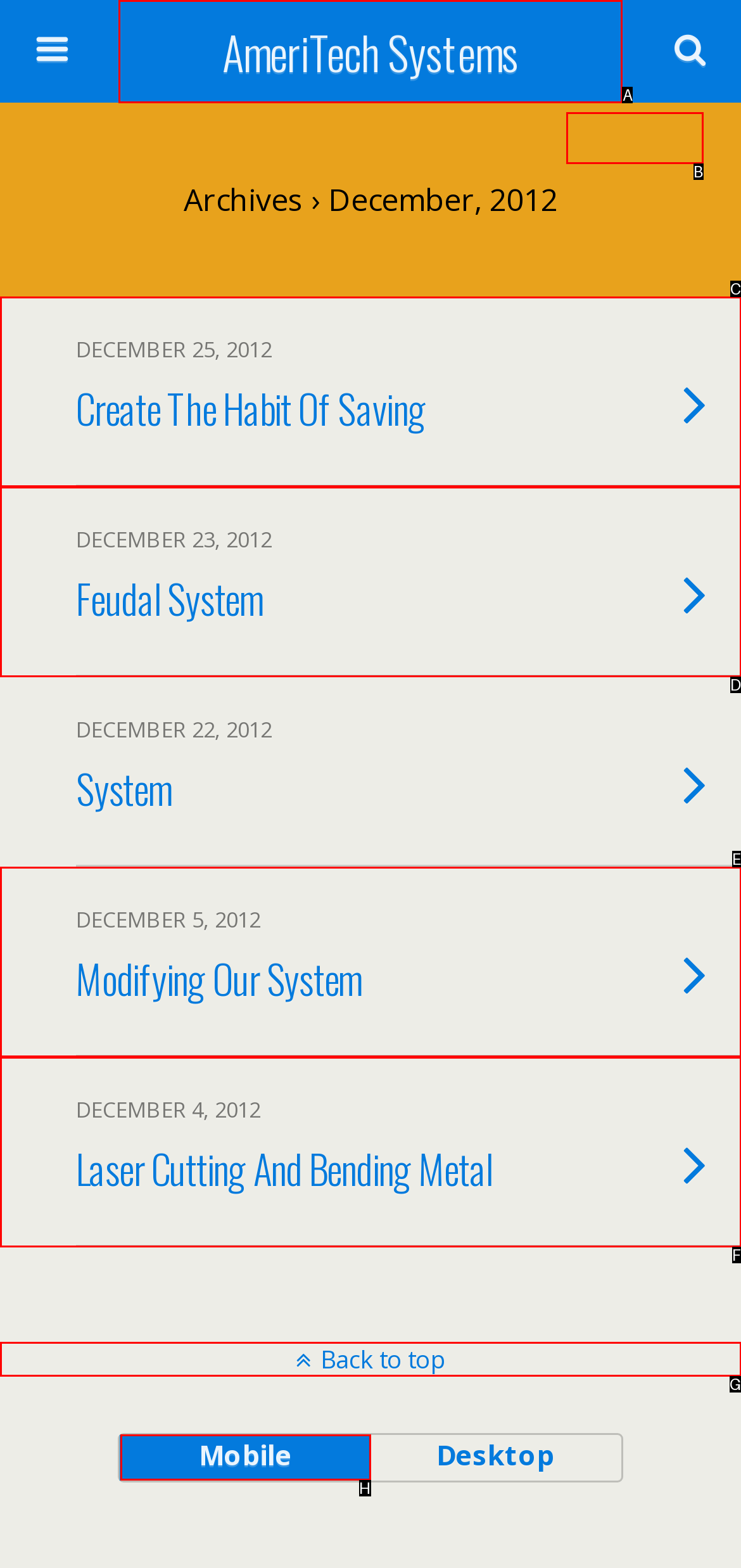Identify the correct UI element to click for the following task: Switch to Mobile view Choose the option's letter based on the given choices.

H